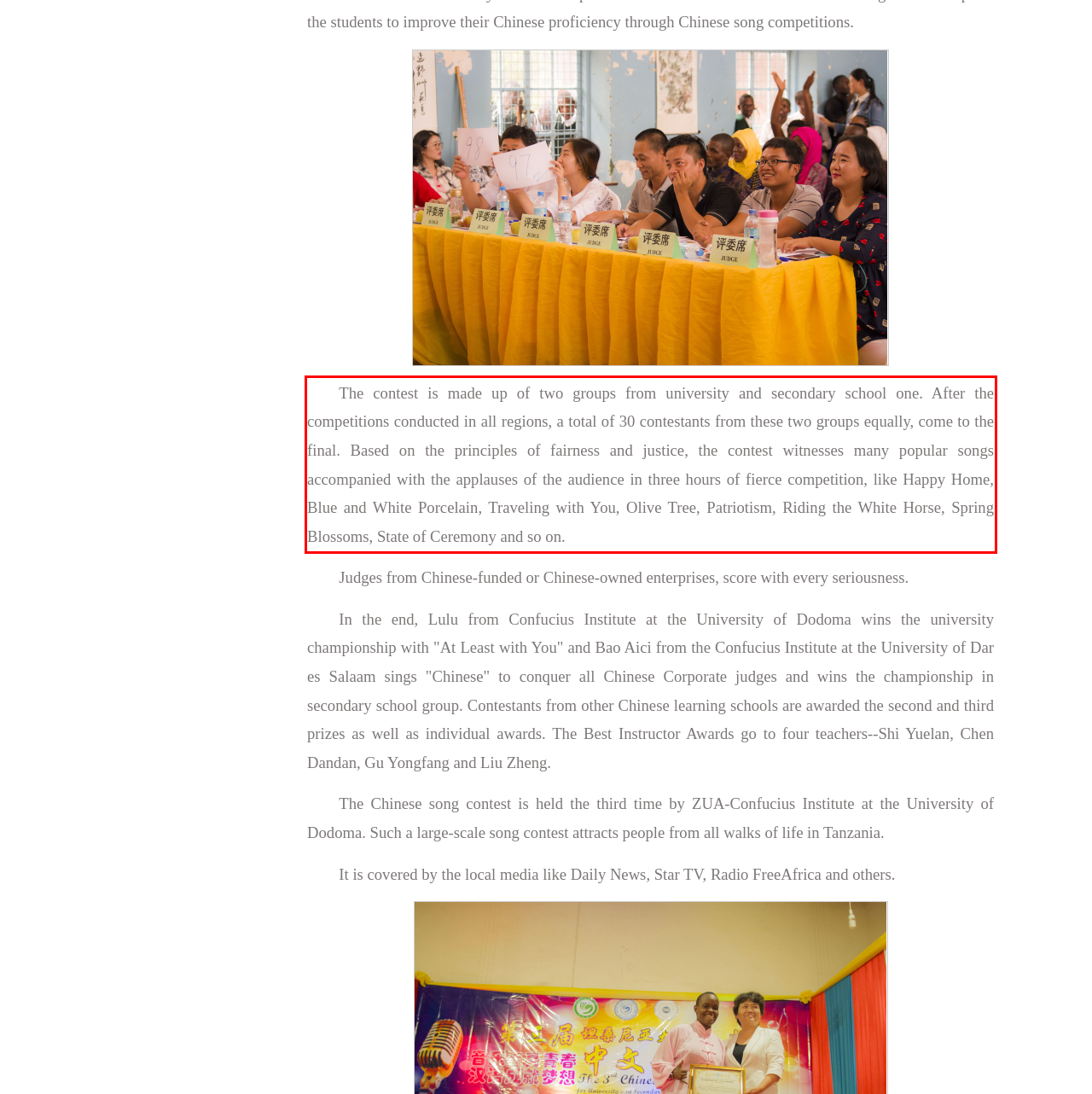Please take the screenshot of the webpage, find the red bounding box, and generate the text content that is within this red bounding box.

The contest is made up of two groups from university and secondary school one. After the competitions conducted in all regions, a total of 30 contestants from these two groups equally, come to the final. Based on the principles of fairness and justice, the contest witnesses many popular songs accompanied with the applauses of the audience in three hours of fierce competition, like Happy Home, Blue and White Porcelain, Traveling with You, Olive Tree, Patriotism, Riding the White Horse, Spring Blossoms, State of Ceremony and so on.